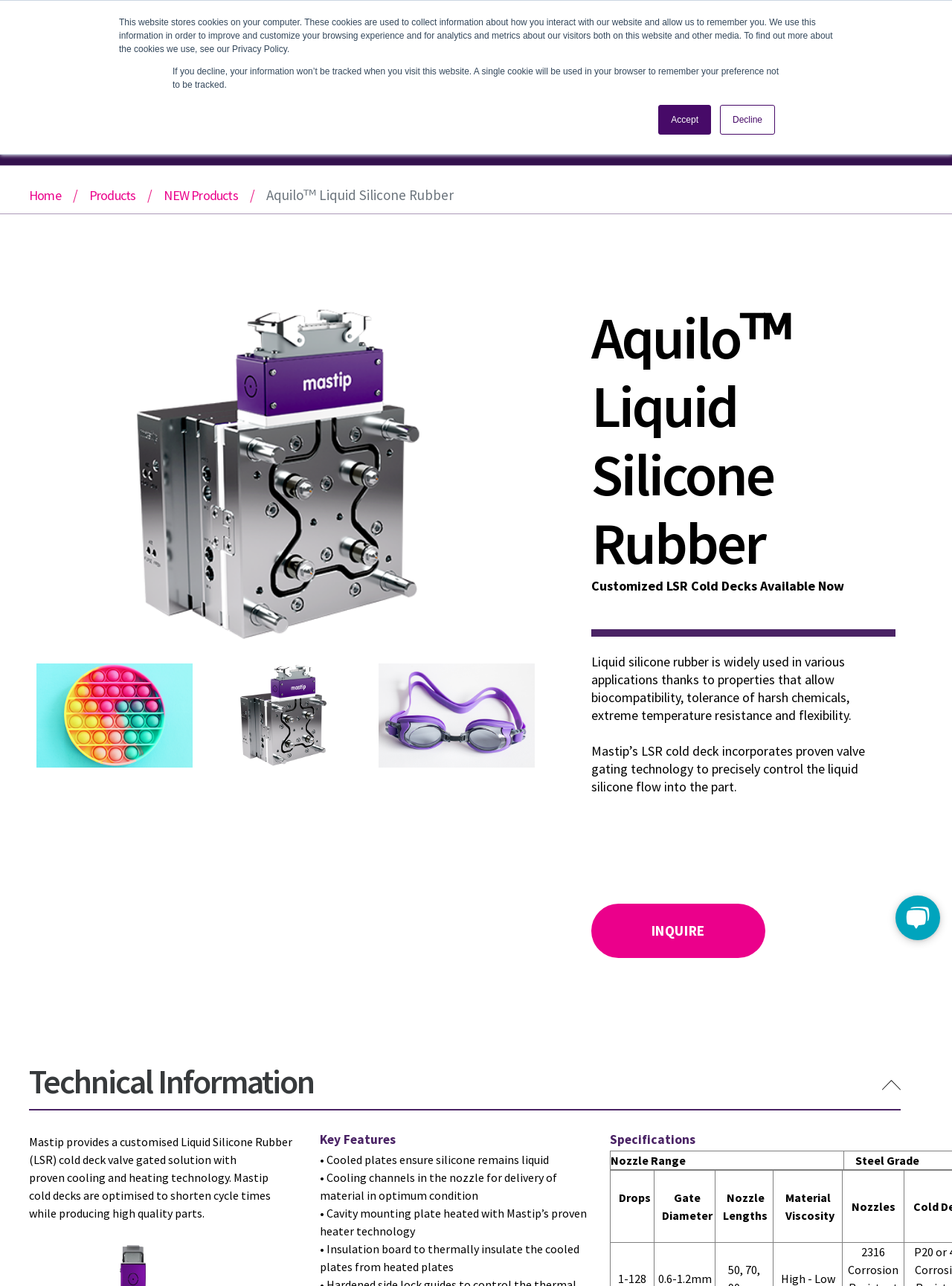Give a one-word or short-phrase answer to the following question: 
What is the main product category?

Products